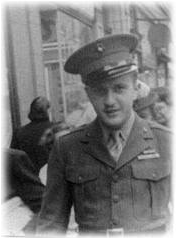Provide an in-depth description of the image you see.

The image captures a young man in military uniform, likely a marine, as he walks casually along a street. He is wearing a distinctive military cap and a uniform adorned with insignia, suggesting his service in the armed forces. The background features blurred figures of people, hinting at a lively urban environment. This photograph appears to evoke a sense of nostalgia and pride, particularly in the context of memorial tributes, as indicated by the surrounding text expressing sympathy and fond memories of individuals such as Jerry and David Weinstein, who served in the military during significant historical periods, demonstrating courage and dedication.